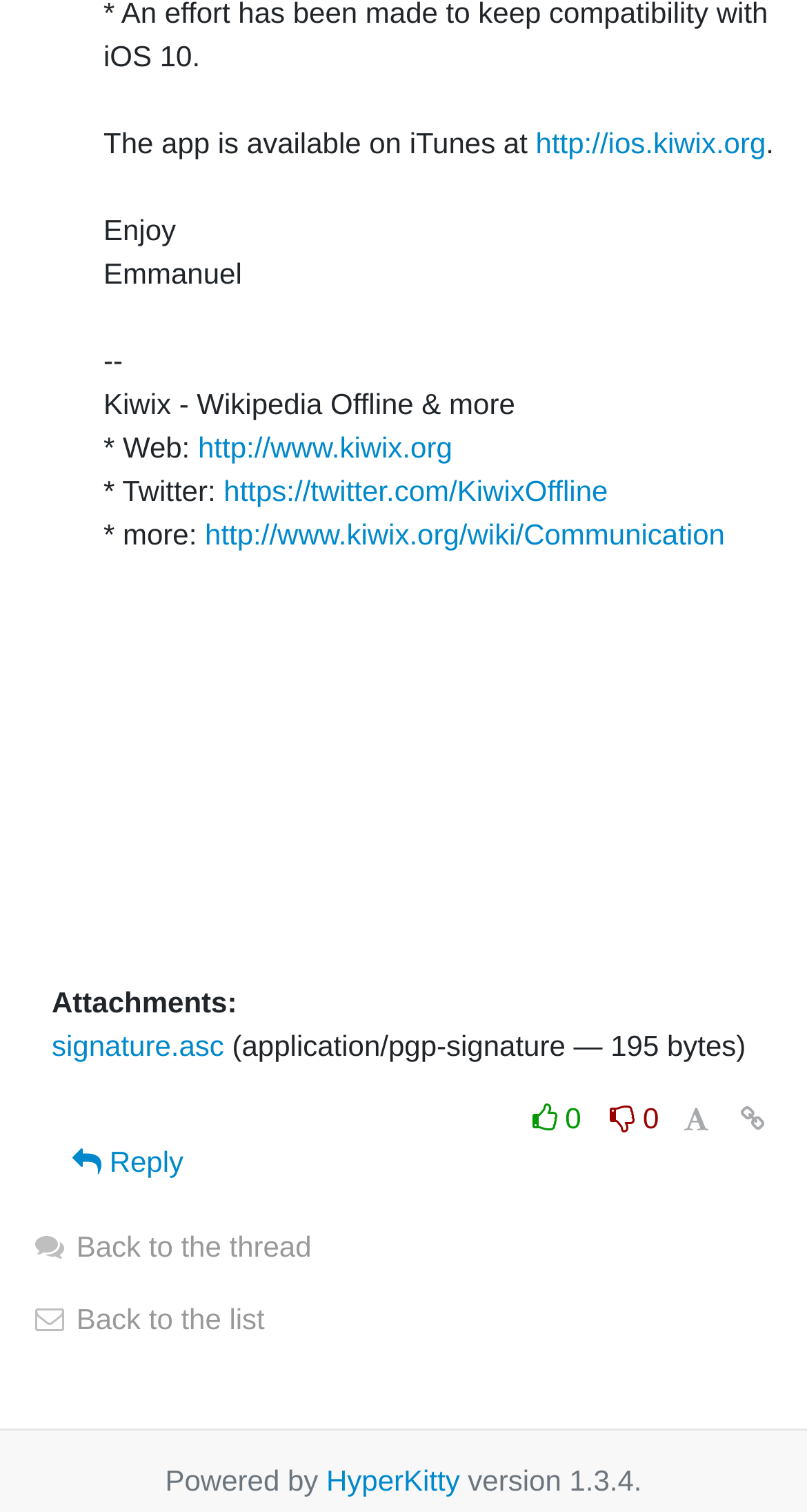Find the bounding box coordinates for the HTML element described in this sentence: "0". Provide the coordinates as four float numbers between 0 and 1, in the format [left, top, right, bottom].

[0.743, 0.722, 0.829, 0.757]